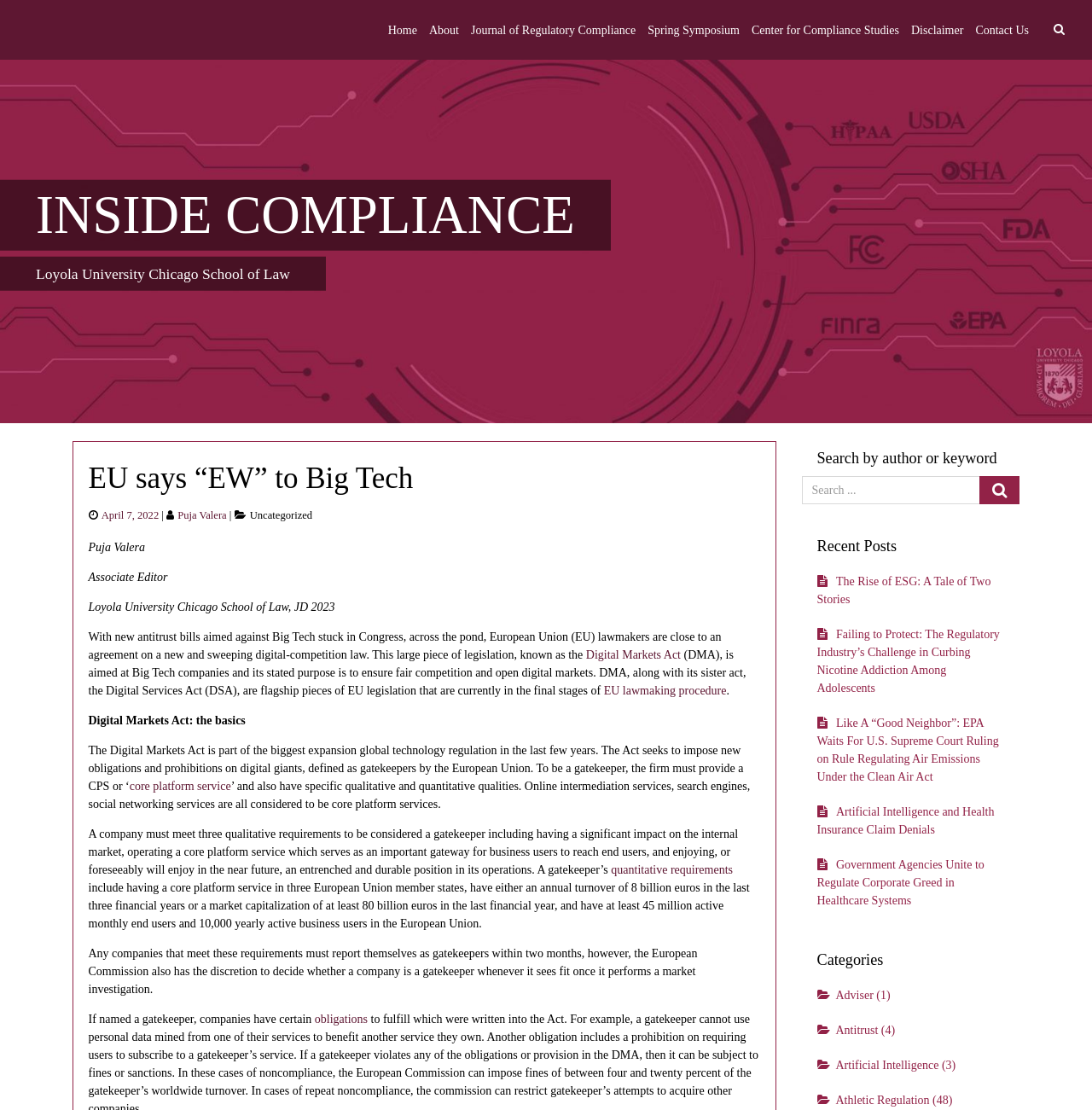Please specify the coordinates of the bounding box for the element that should be clicked to carry out this instruction: "Read the 'EU says “EW” to Big Tech' article". The coordinates must be four float numbers between 0 and 1, formatted as [left, top, right, bottom].

[0.081, 0.417, 0.696, 0.446]